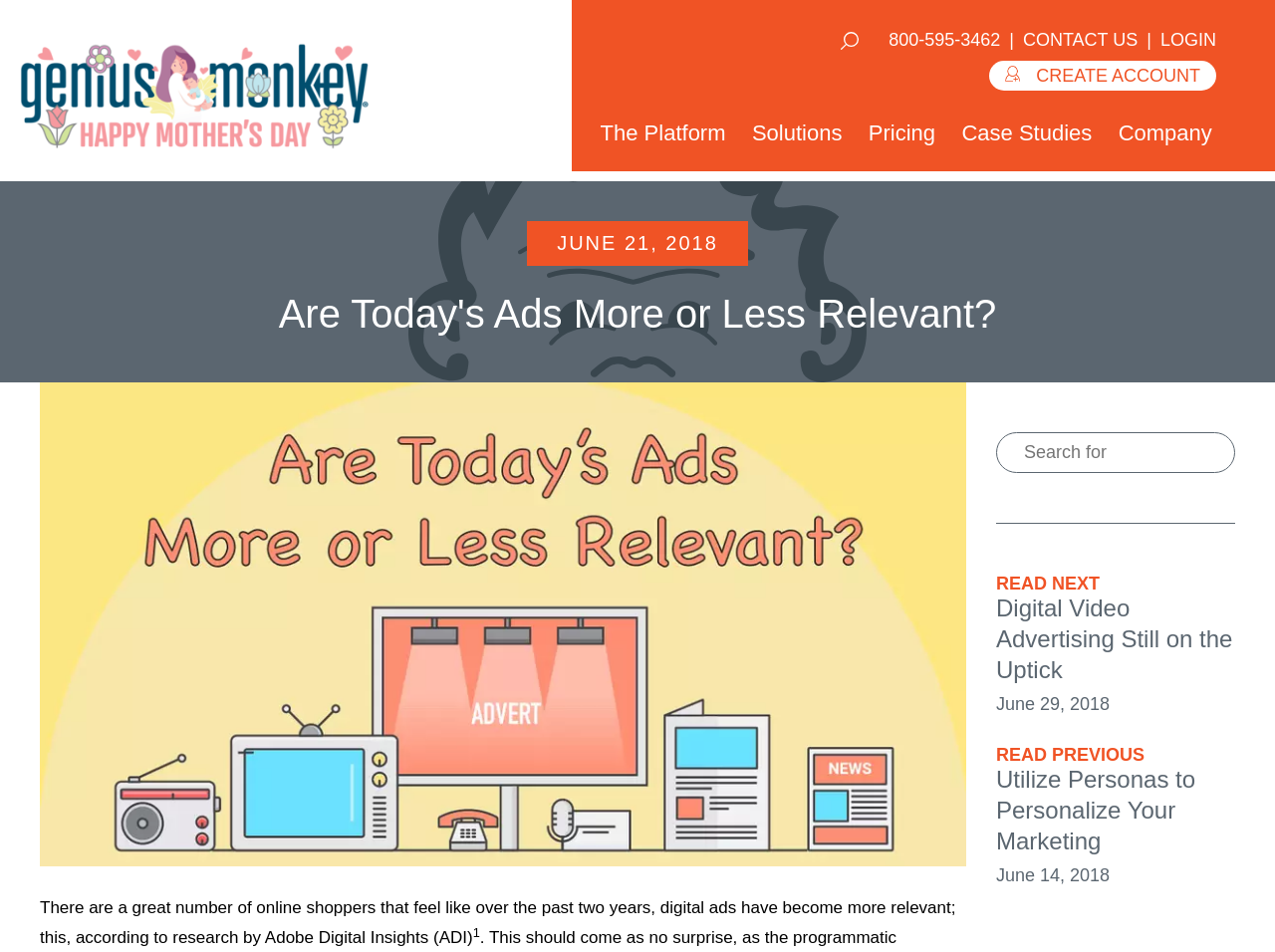Please specify the bounding box coordinates for the clickable region that will help you carry out the instruction: "contact us".

[0.795, 0.026, 0.899, 0.058]